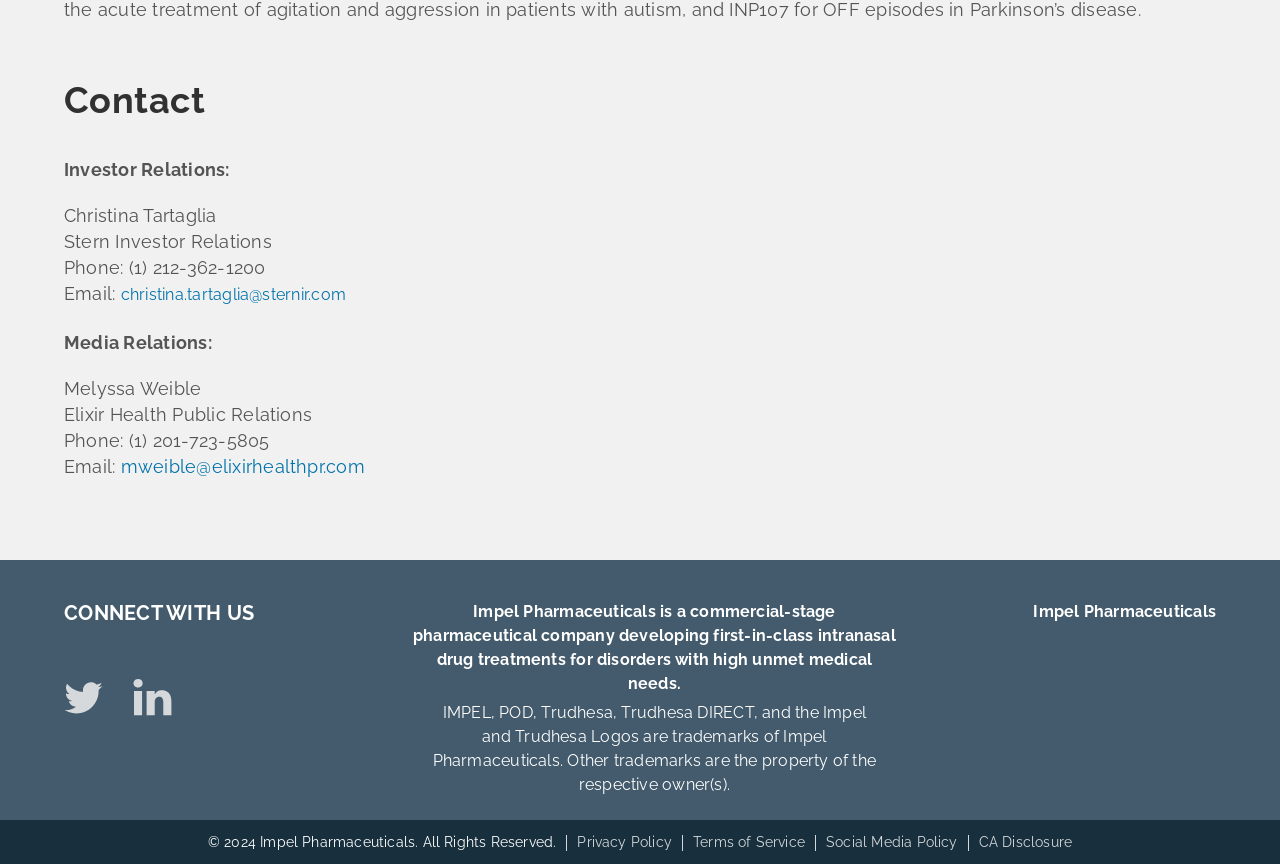Locate the bounding box of the UI element described in the following text: "mweible@elixirhealthpr.com".

[0.094, 0.528, 0.285, 0.552]